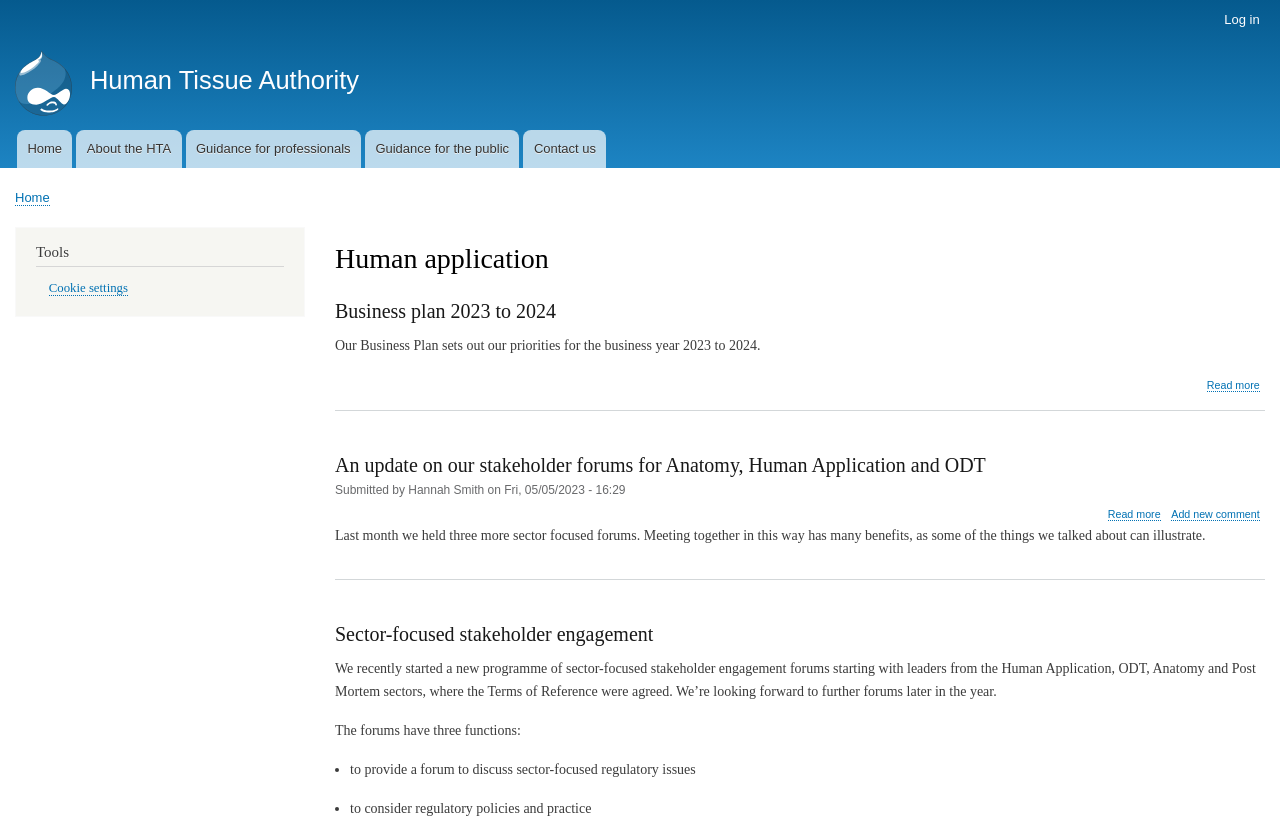Please identify the bounding box coordinates of the element I should click to complete this instruction: 'Click on Home'. The coordinates should be given as four float numbers between 0 and 1, like this: [left, top, right, bottom].

None